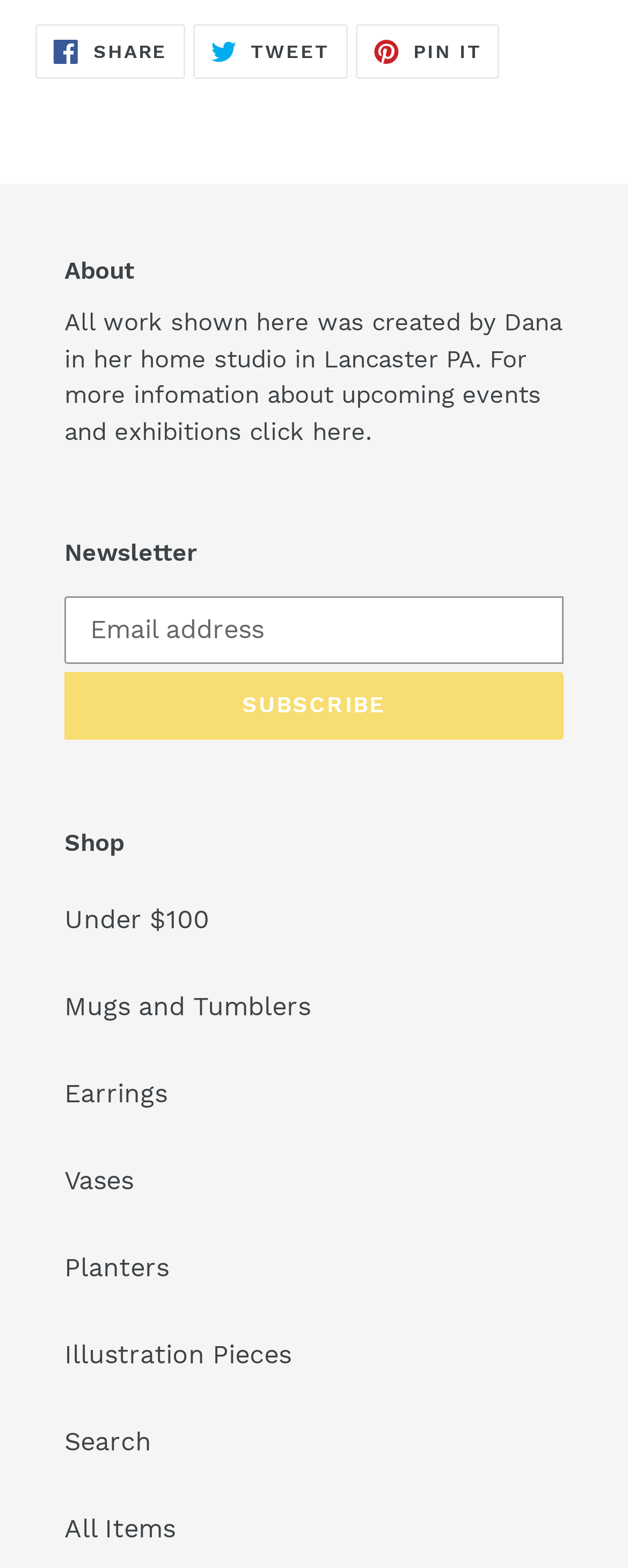How many categories are there in the shop?
Refer to the image and offer an in-depth and detailed answer to the question.

There are 8 categories in the shop section, which are 'Under $100', 'Mugs and Tumblers', 'Earrings', 'Vases', 'Planters', 'Illustration Pieces', 'Search', and 'All Items'.